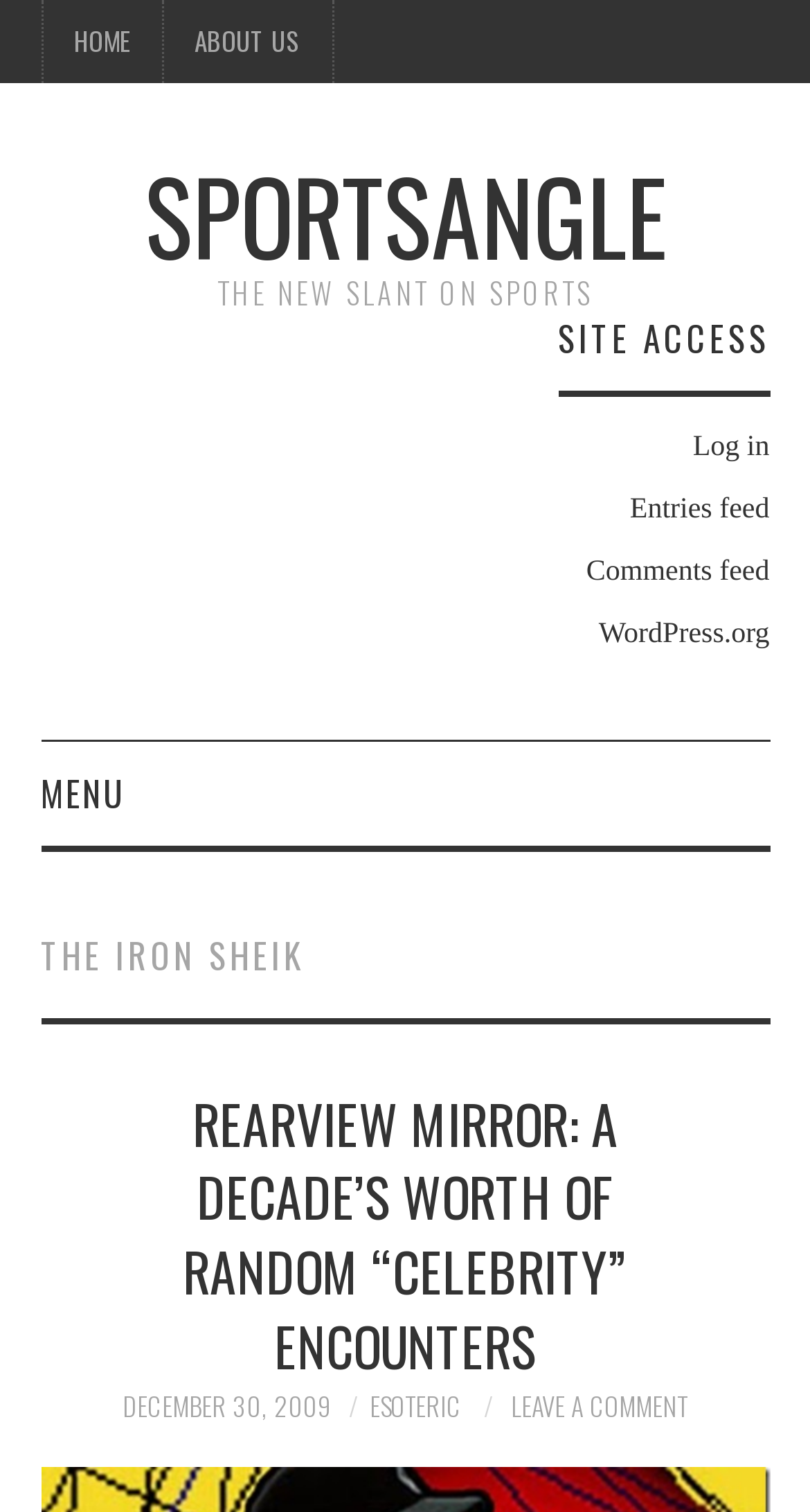Determine the bounding box coordinates of the section to be clicked to follow the instruction: "leave a comment". The coordinates should be given as four float numbers between 0 and 1, formatted as [left, top, right, bottom].

[0.631, 0.916, 0.849, 0.942]